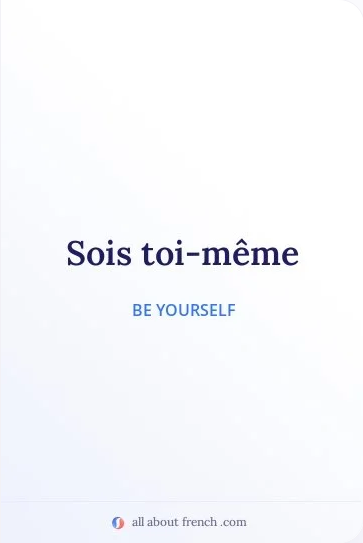Offer an in-depth description of the image.

The image features the French phrase "Sois toi-même," which translates to "Be yourself." The text is presented in a stylish and minimalist design, emphasizing the importance of self-acceptance and authenticity. The phrase is rendered in bold, dark font against a soft gradient background, creating a visually appealing contrast. Positioned beneath the French phrase, the English translation highlights the core message of individuality and self-identity, making it both inspirational and informative. This design captures the essence of personal empowerment and encourages viewers to embrace their true selves.